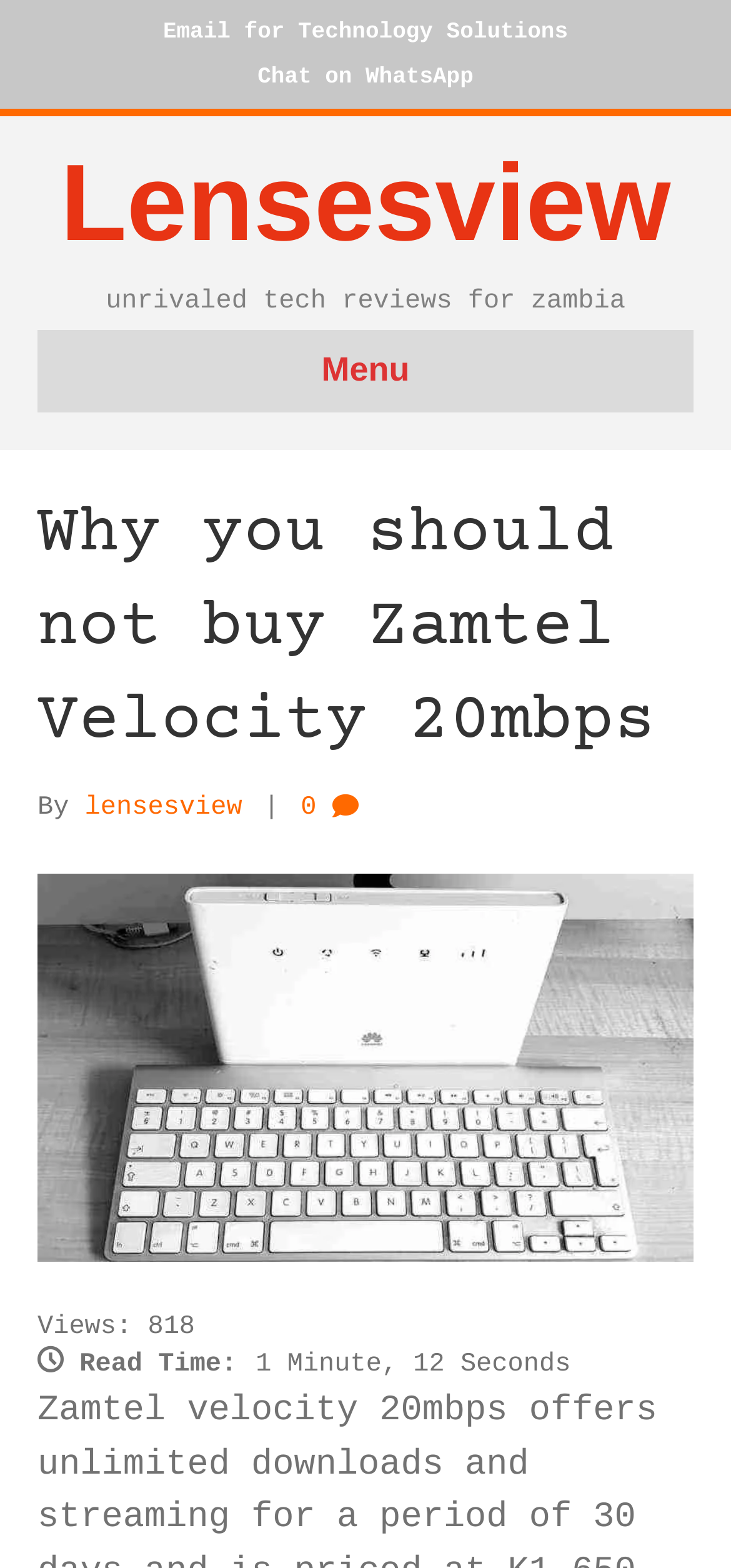Determine the bounding box coordinates for the UI element described. Format the coordinates as (top-left x, top-left y, bottom-right x, bottom-right y) and ensure all values are between 0 and 1. Element description: Chat on WhatsApp

[0.352, 0.041, 0.648, 0.057]